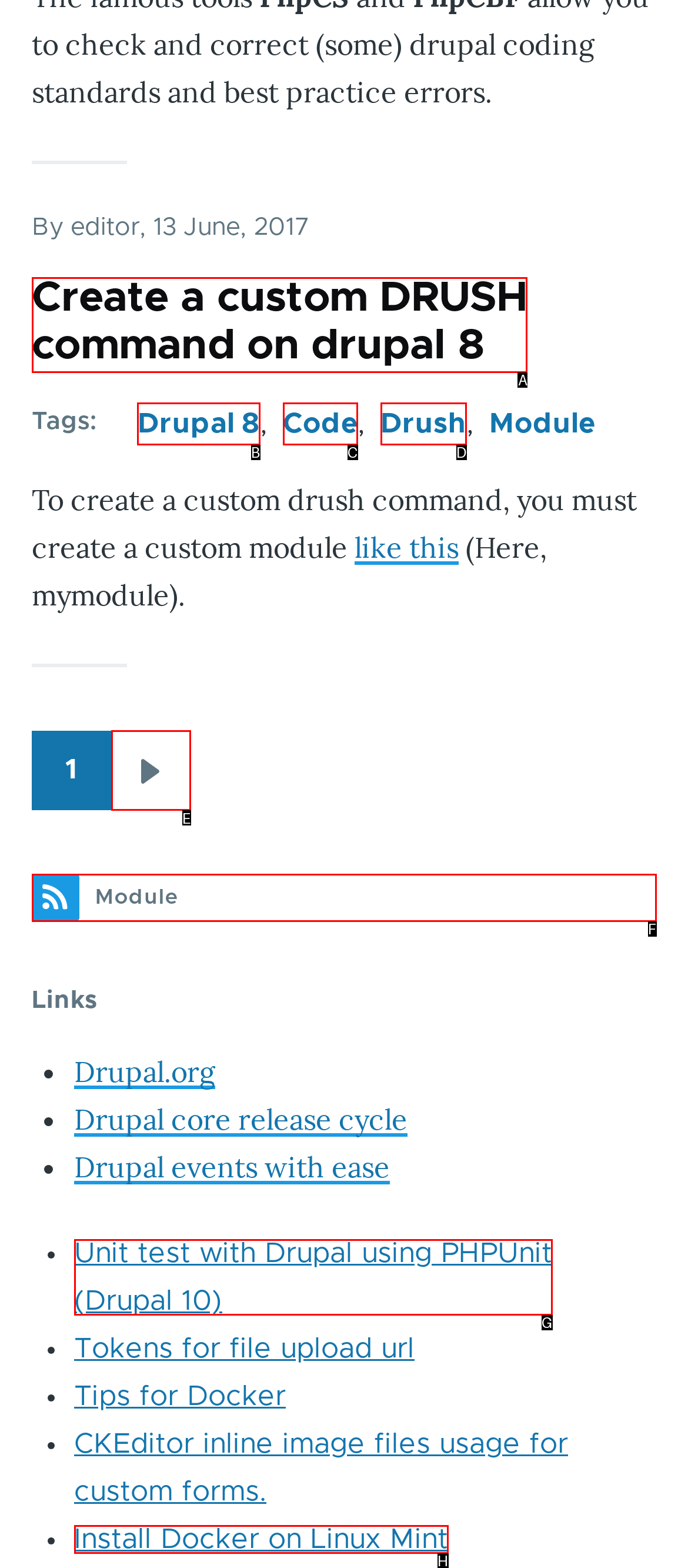Determine the letter of the element to click to accomplish this task: Visit Our Ameer. Respond with the letter.

None